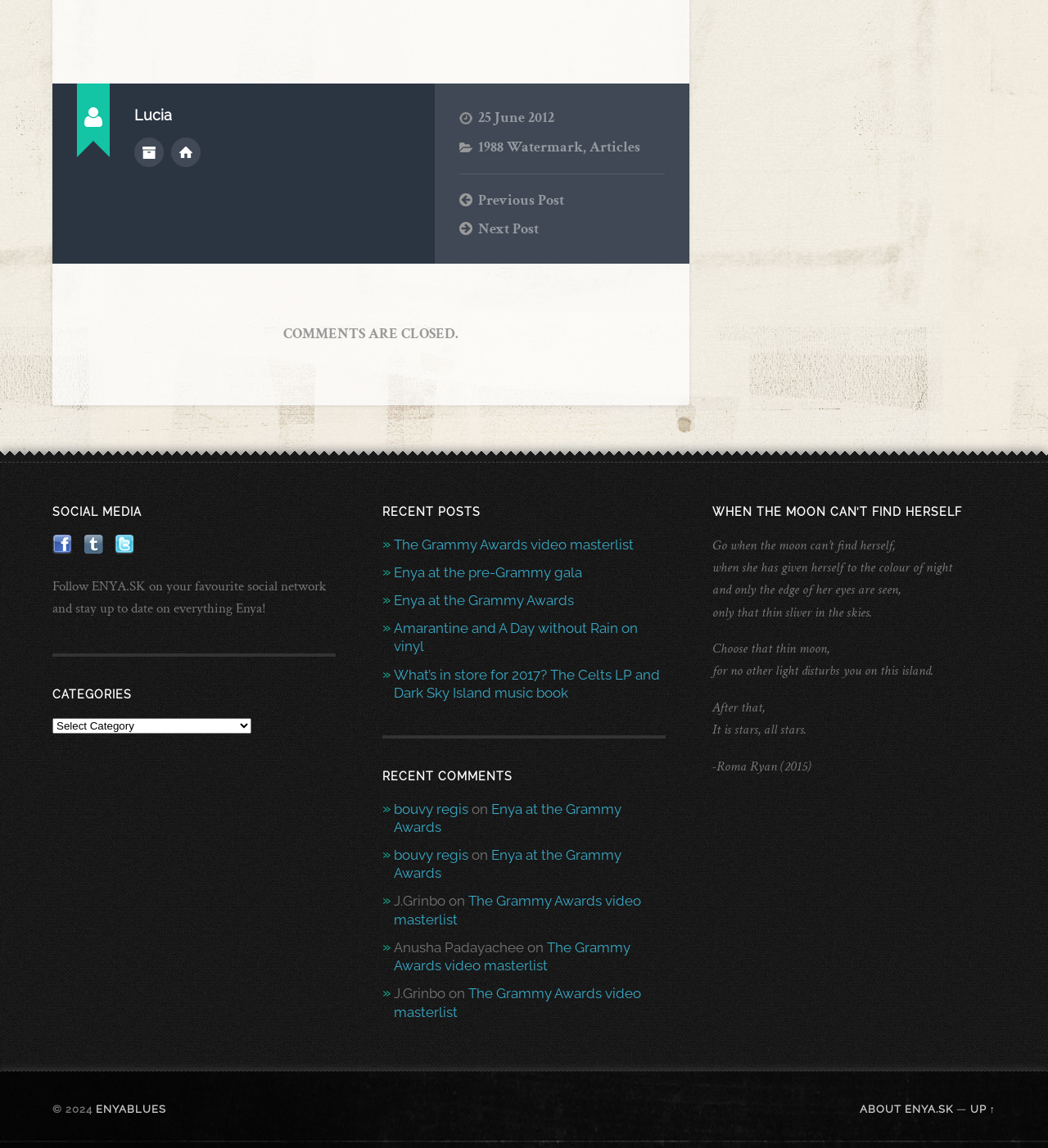What is the title of the poem?
Refer to the image and answer the question using a single word or phrase.

When the Moon Can’t Find Herself